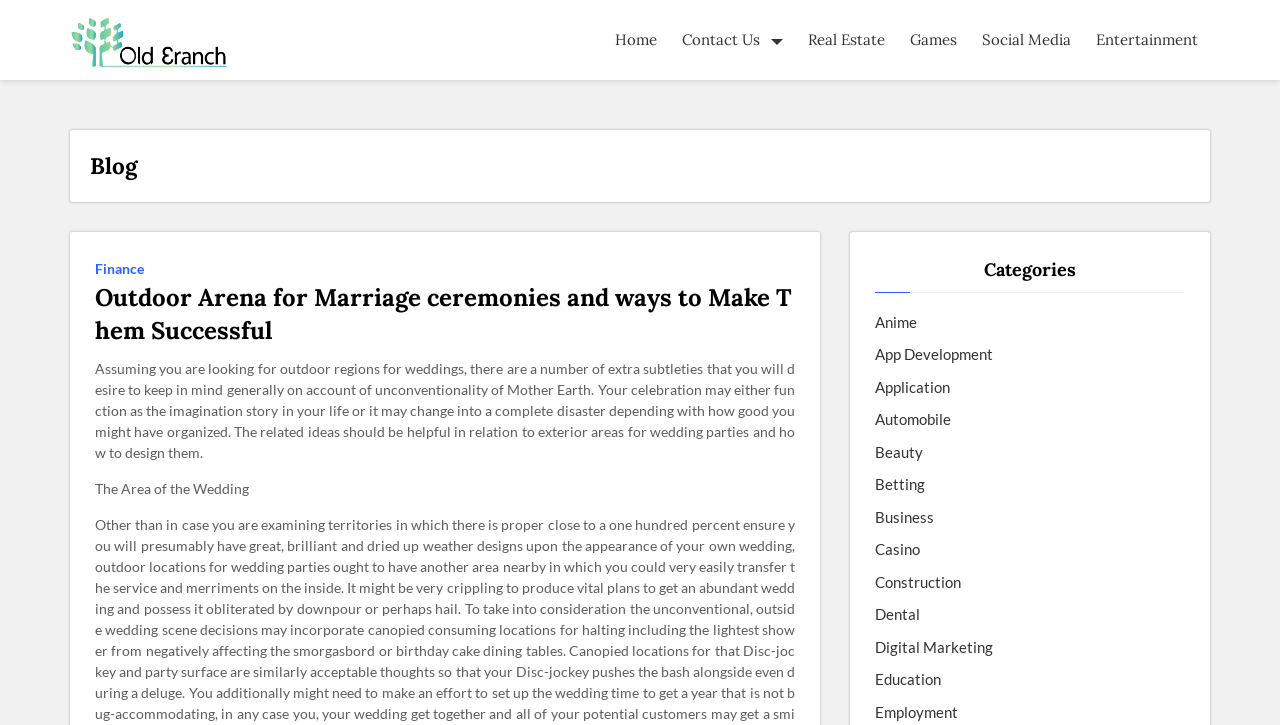What is the purpose of the link 'Contact Us'?
Answer the question with as much detail as you can, using the image as a reference.

The link 'Contact Us' is likely to lead to a page where users can contact the website administrators or owners, possibly to provide feedback, ask questions, or request information.